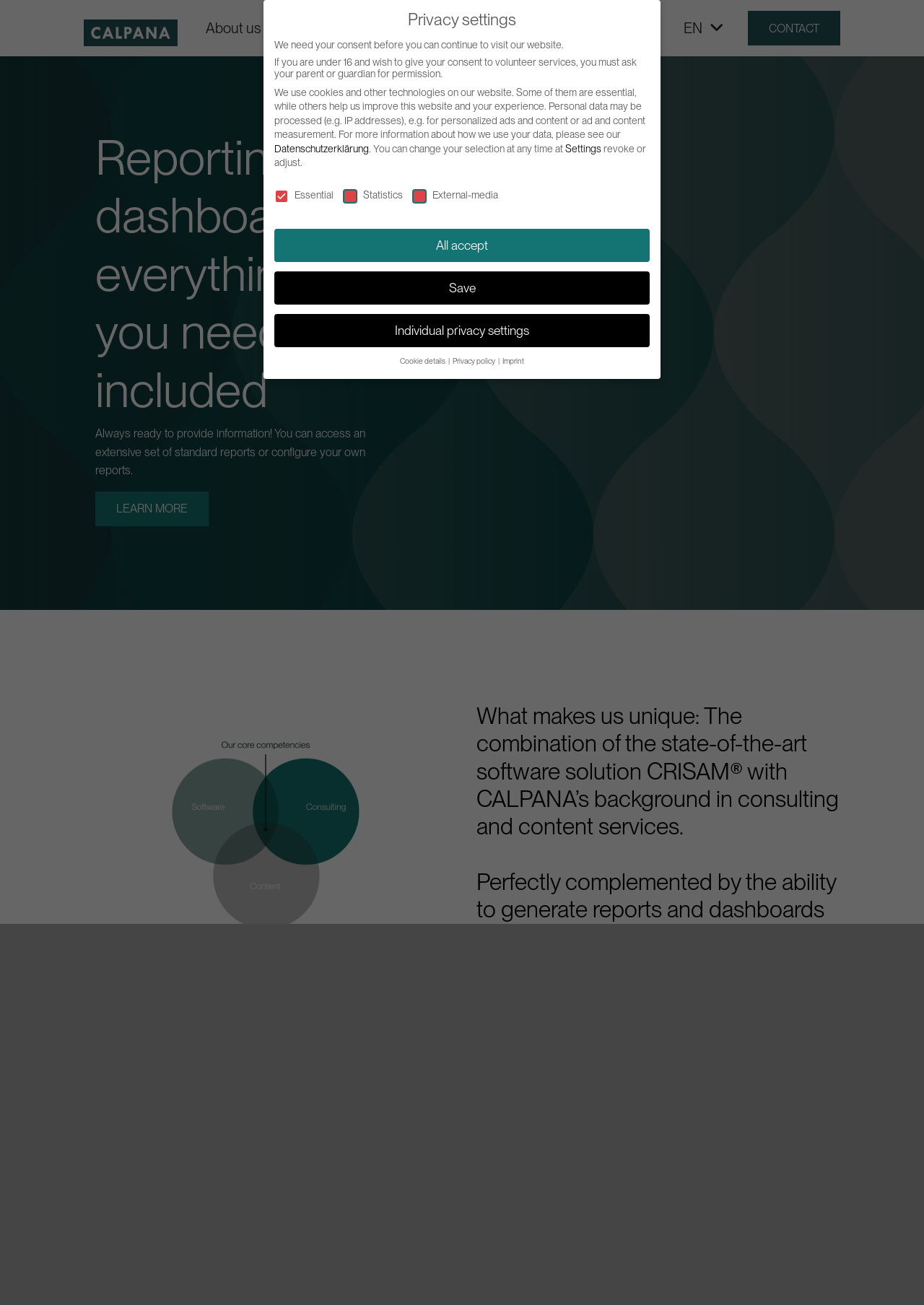What is unique about the CRISAM software solution?
Provide a concise answer using a single word or phrase based on the image.

Combination with consulting and content services